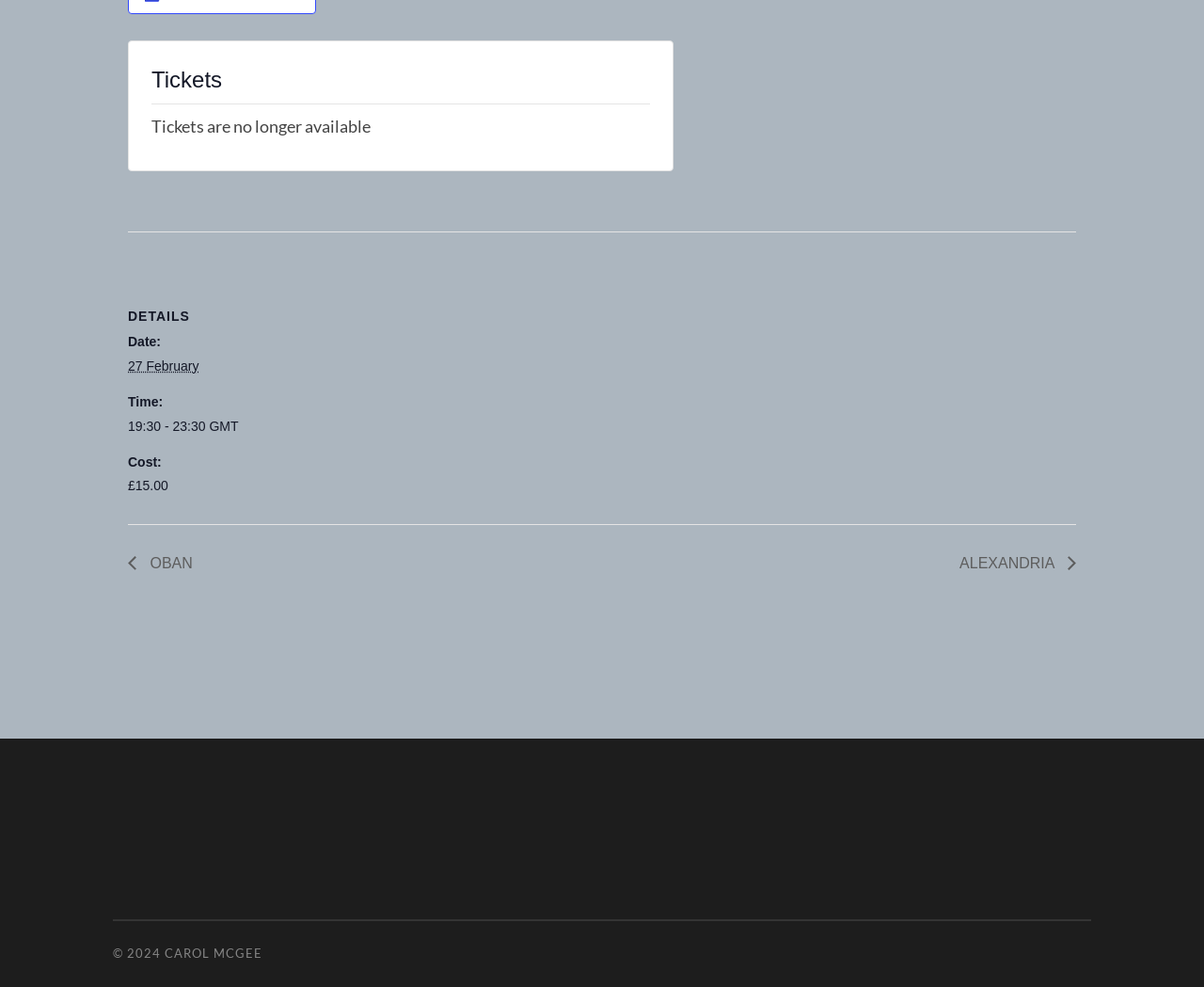Are tickets still available?
Can you provide a detailed and comprehensive answer to the question?

The availability of tickets can be found in the 'Tickets' section, which states 'Tickets are no longer available'.